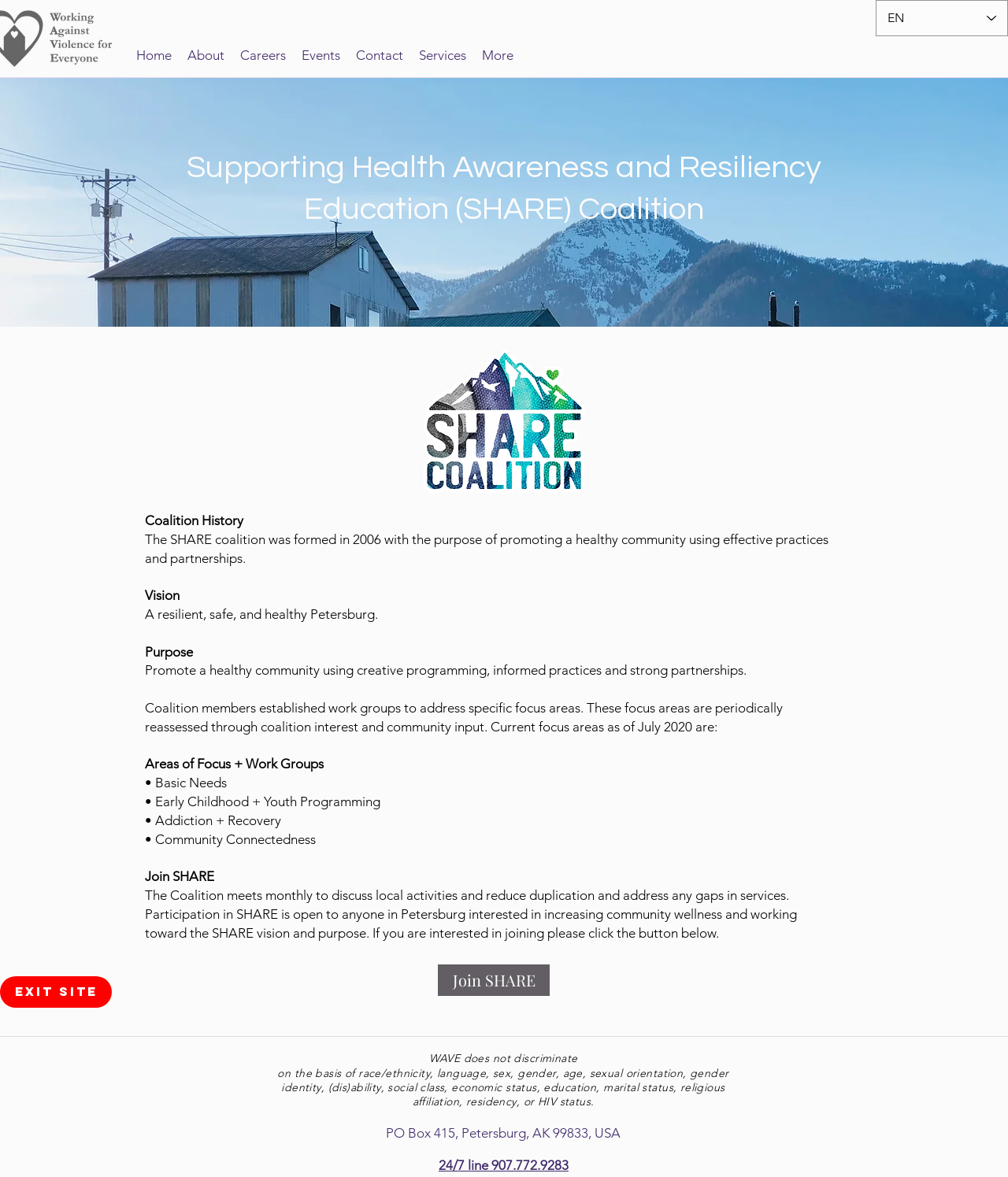What are the focus areas of the SHARE coalition?
Please respond to the question with a detailed and well-explained answer.

The focus areas of the SHARE coalition can be found in the static text elements with the text '• Basic Needs', '• Early Childhood + Youth Programming', '• Addiction + Recovery', and '• Community Connectedness'.